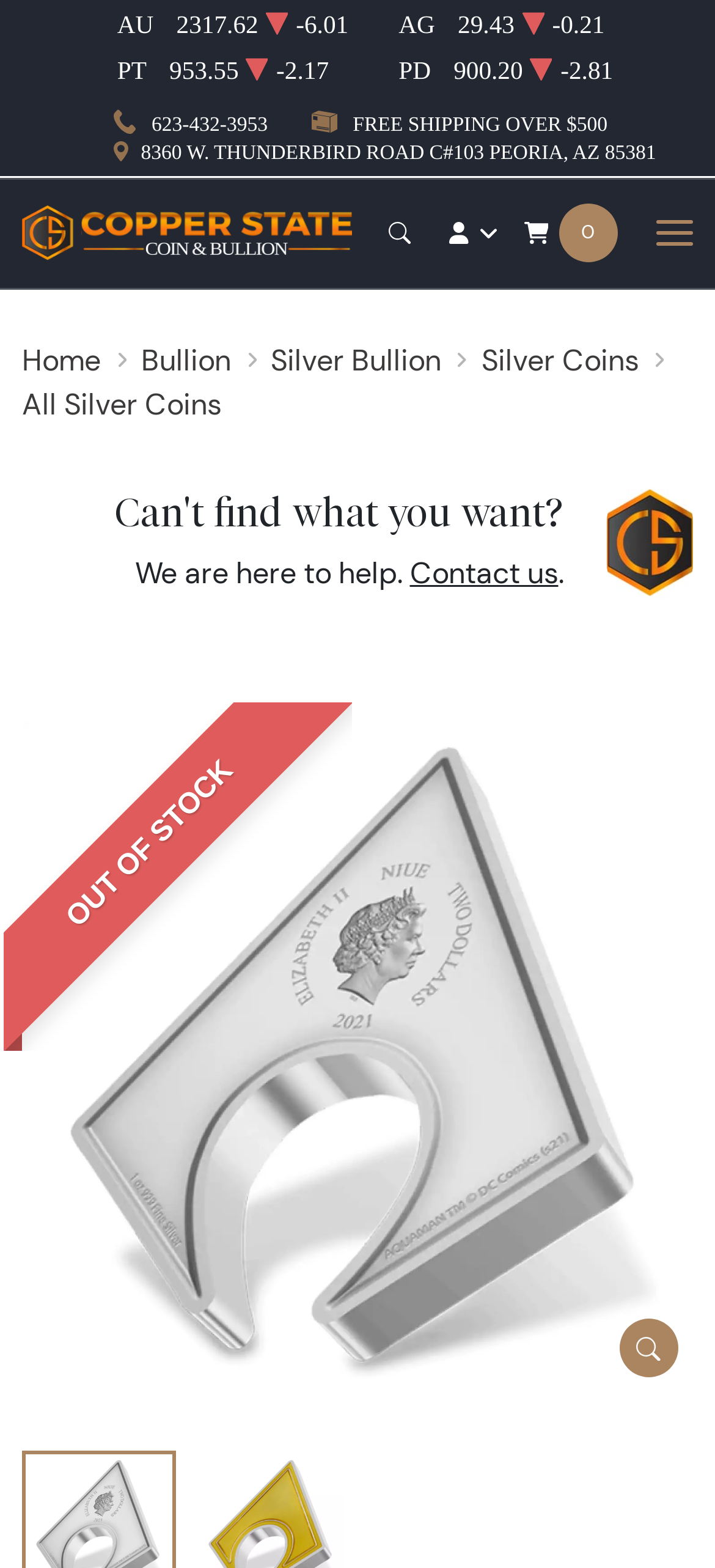Show the bounding box coordinates of the element that should be clicked to complete the task: "Call the phone number".

[0.212, 0.073, 0.374, 0.087]